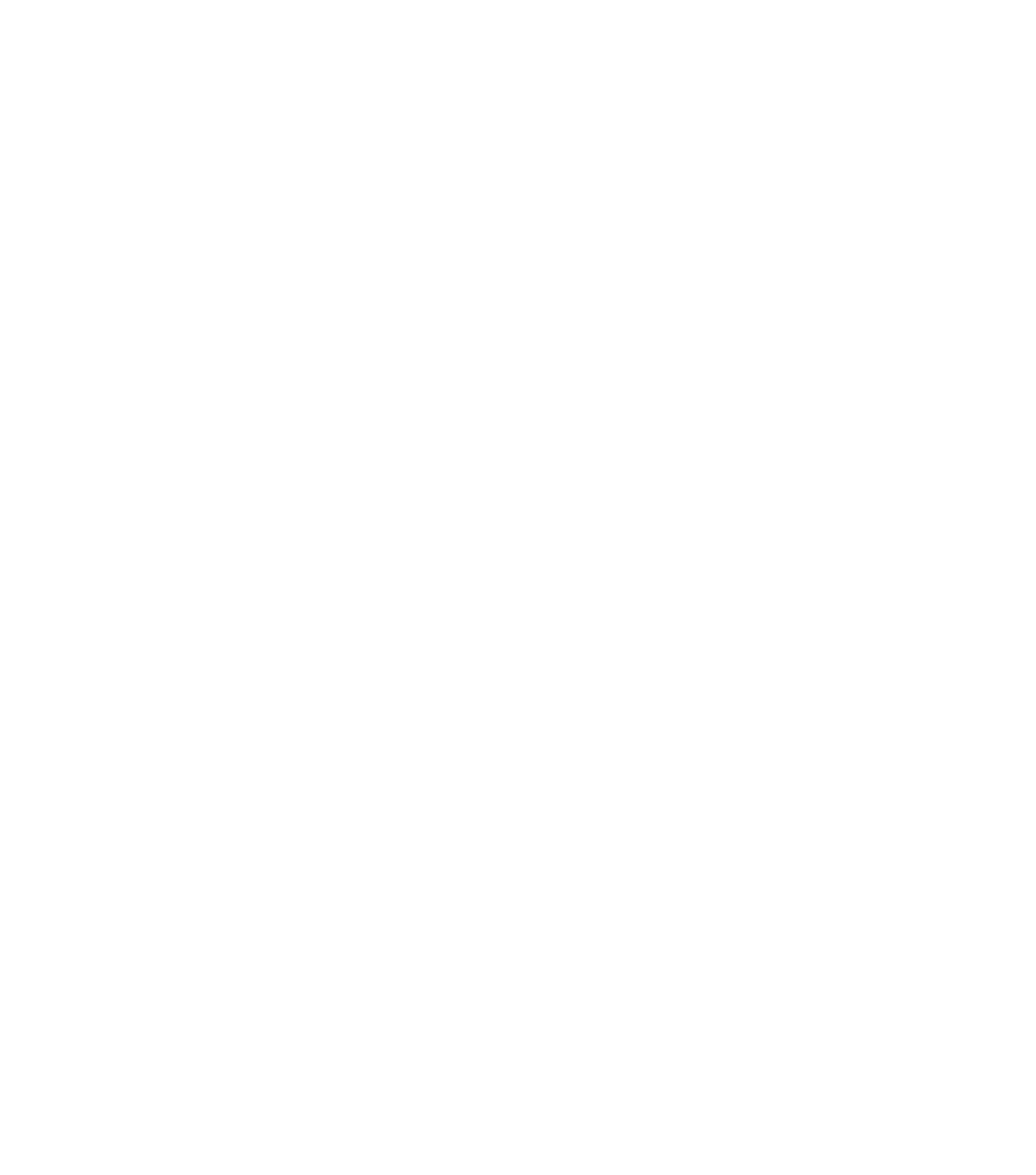Determine the bounding box coordinates (top-left x, top-left y, bottom-right x, bottom-right y) of the UI element described in the following text: Shipping + Returns

[0.813, 0.867, 0.925, 0.879]